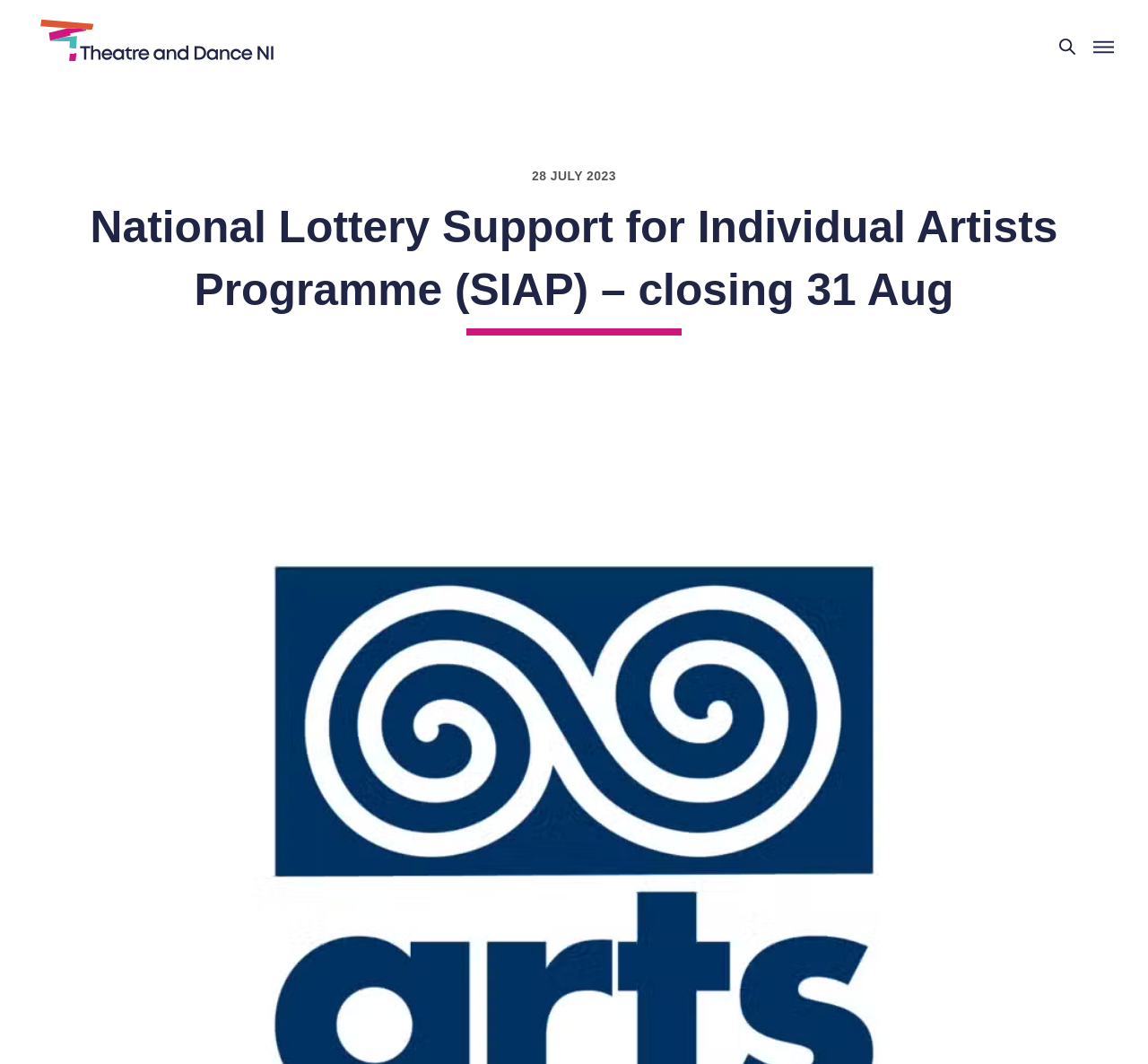What is the principal heading displayed on the webpage?

National Lottery Support for Individual Artists Programme (SIAP) – closing 31 Aug